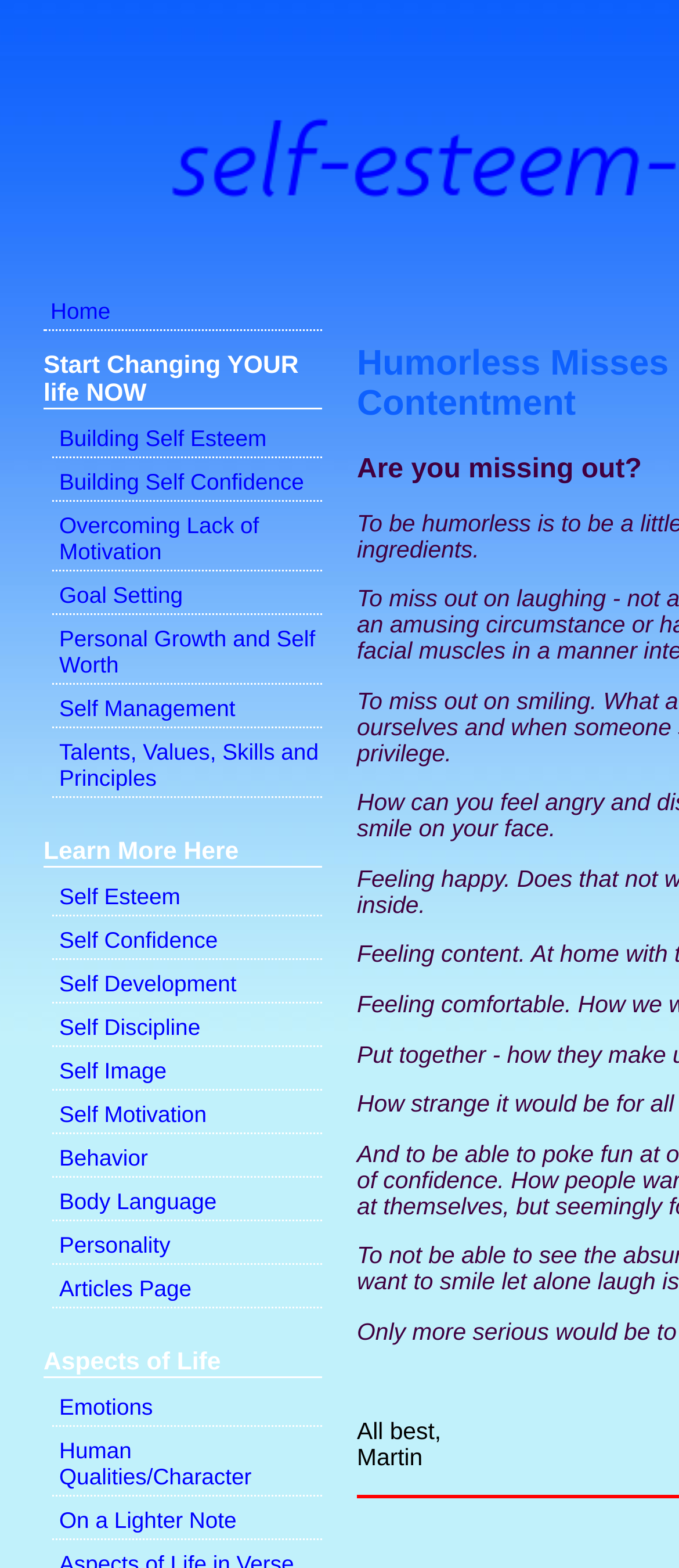Identify the coordinates of the bounding box for the element described below: "Behavior". Return the coordinates as four float numbers between 0 and 1: [left, top, right, bottom].

[0.077, 0.727, 0.474, 0.751]